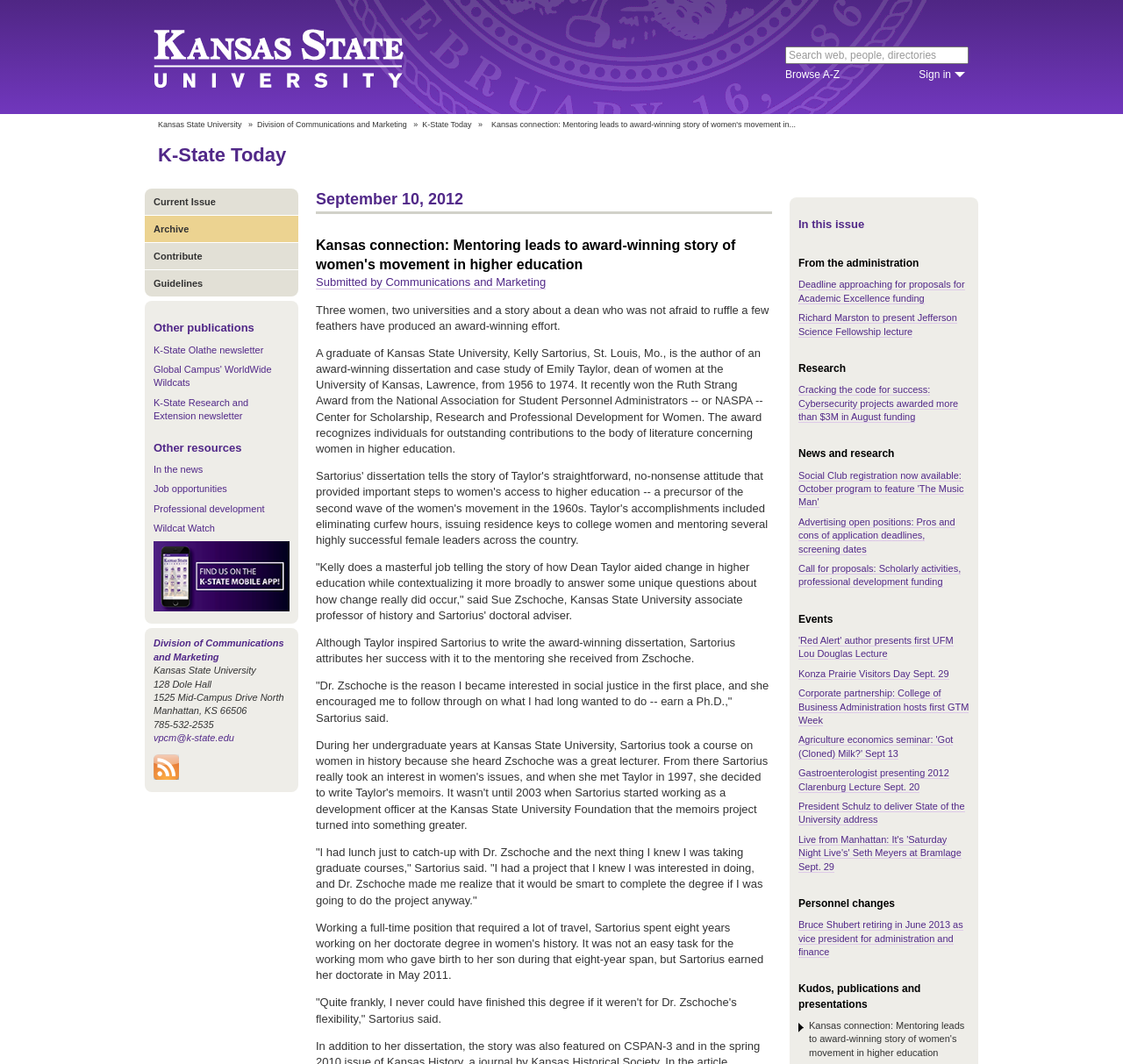Find the bounding box coordinates of the area to click in order to follow the instruction: "Read current issue".

[0.129, 0.178, 0.266, 0.202]